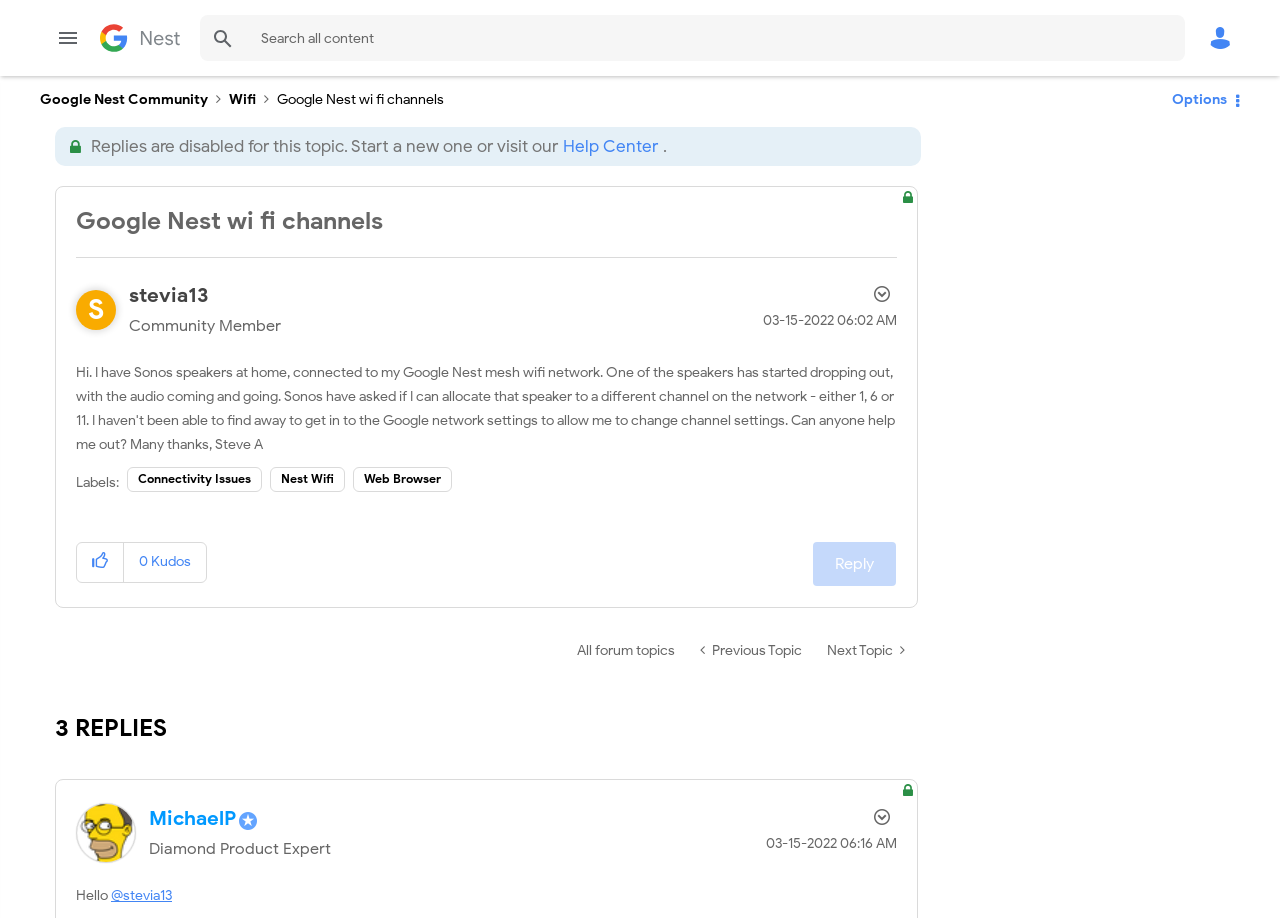Find the bounding box of the UI element described as follows: "NFHS Officials Insurance Benefits".

None